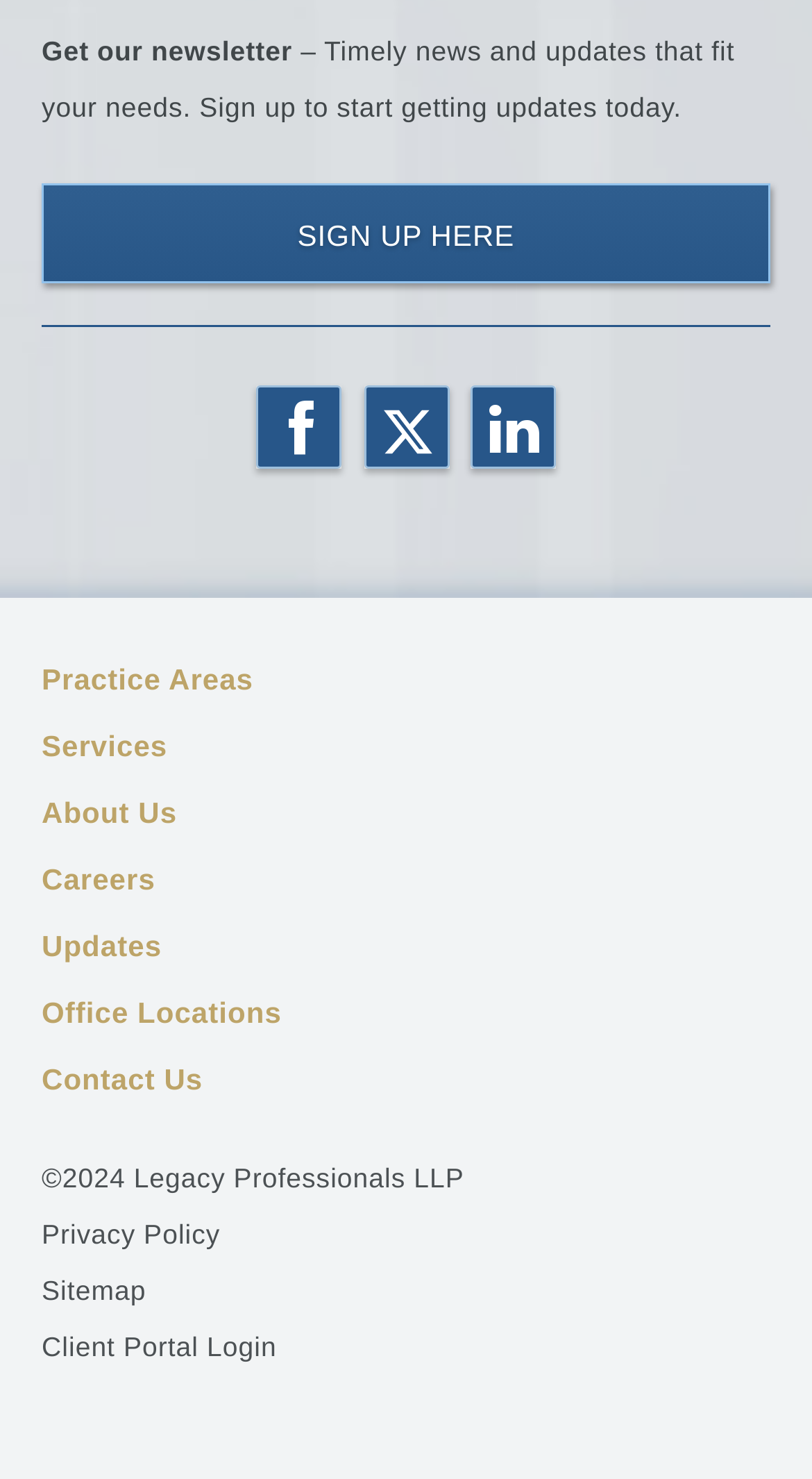Find the bounding box coordinates for the element described here: "Client Portal Login".

[0.051, 0.9, 0.341, 0.921]